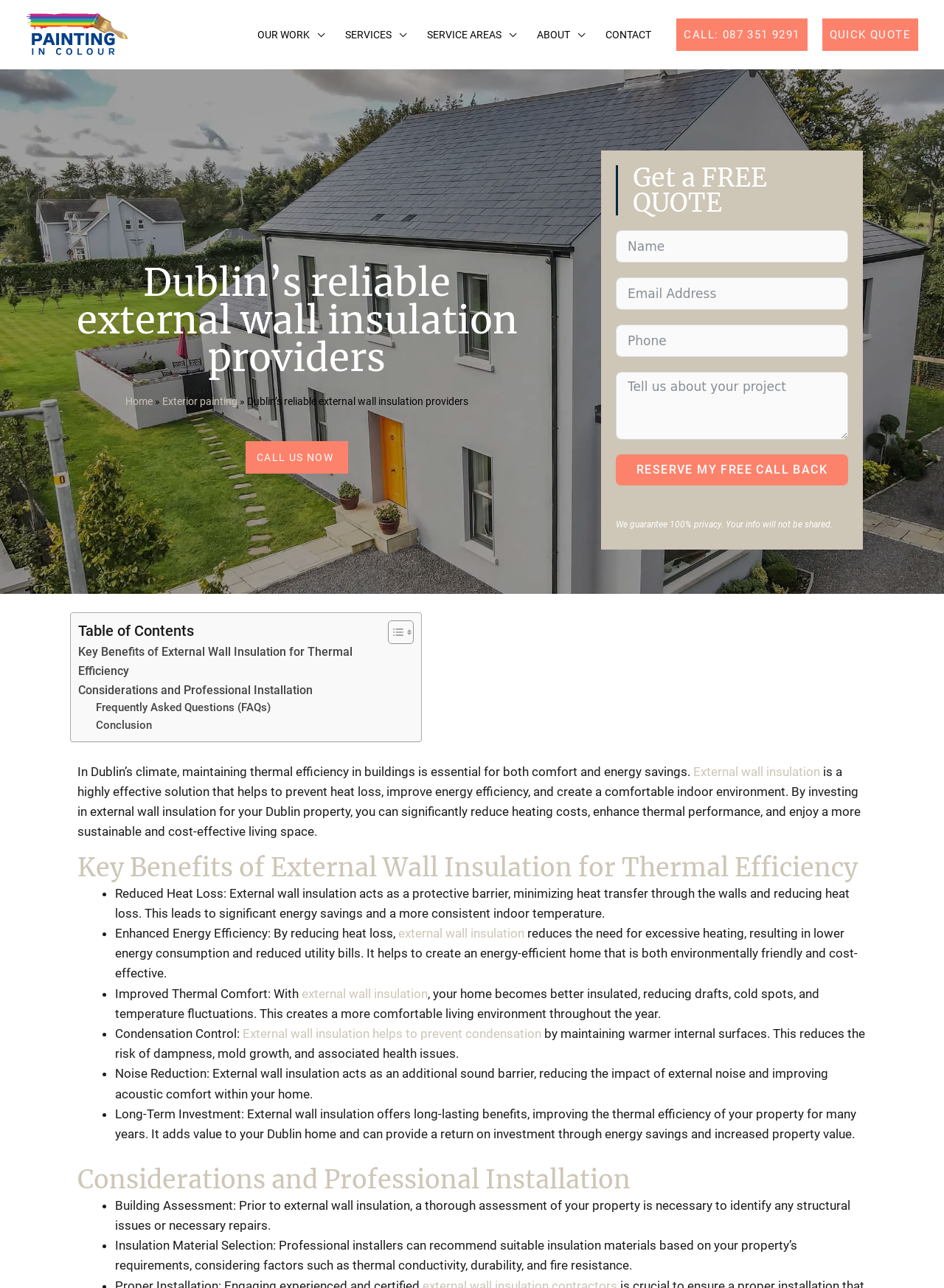Please provide a detailed answer to the question below by examining the image:
What is the purpose of external wall insulation?

According to the webpage, external wall insulation is a highly effective solution that helps to prevent heat loss, improve energy efficiency, and create a comfortable indoor environment. This is stated in the paragraph below the heading 'Key Benefits of External Wall Insulation for Thermal Efficiency'.